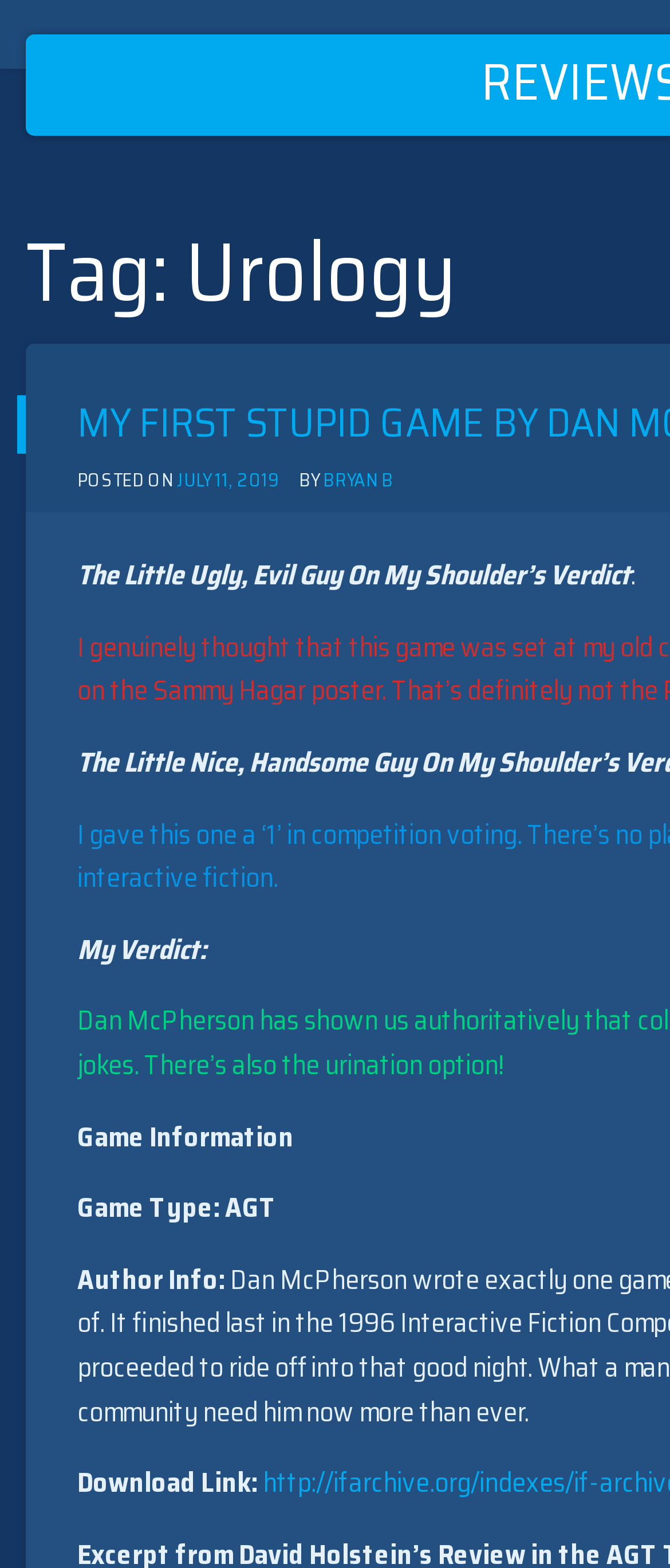What is the type of game?
Based on the visual information, provide a detailed and comprehensive answer.

I found the type of game by looking at the 'Game Type:' text which is followed by 'AGT'.